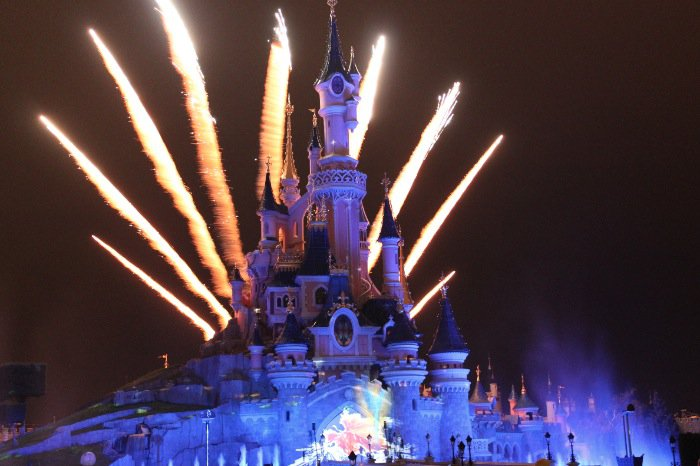What is the shape of the castle's architectural features?
Please answer the question as detailed as possible.

The caption describes the castle's architecture as having 'whimsical spires', suggesting that the castle's features are shaped like spires.